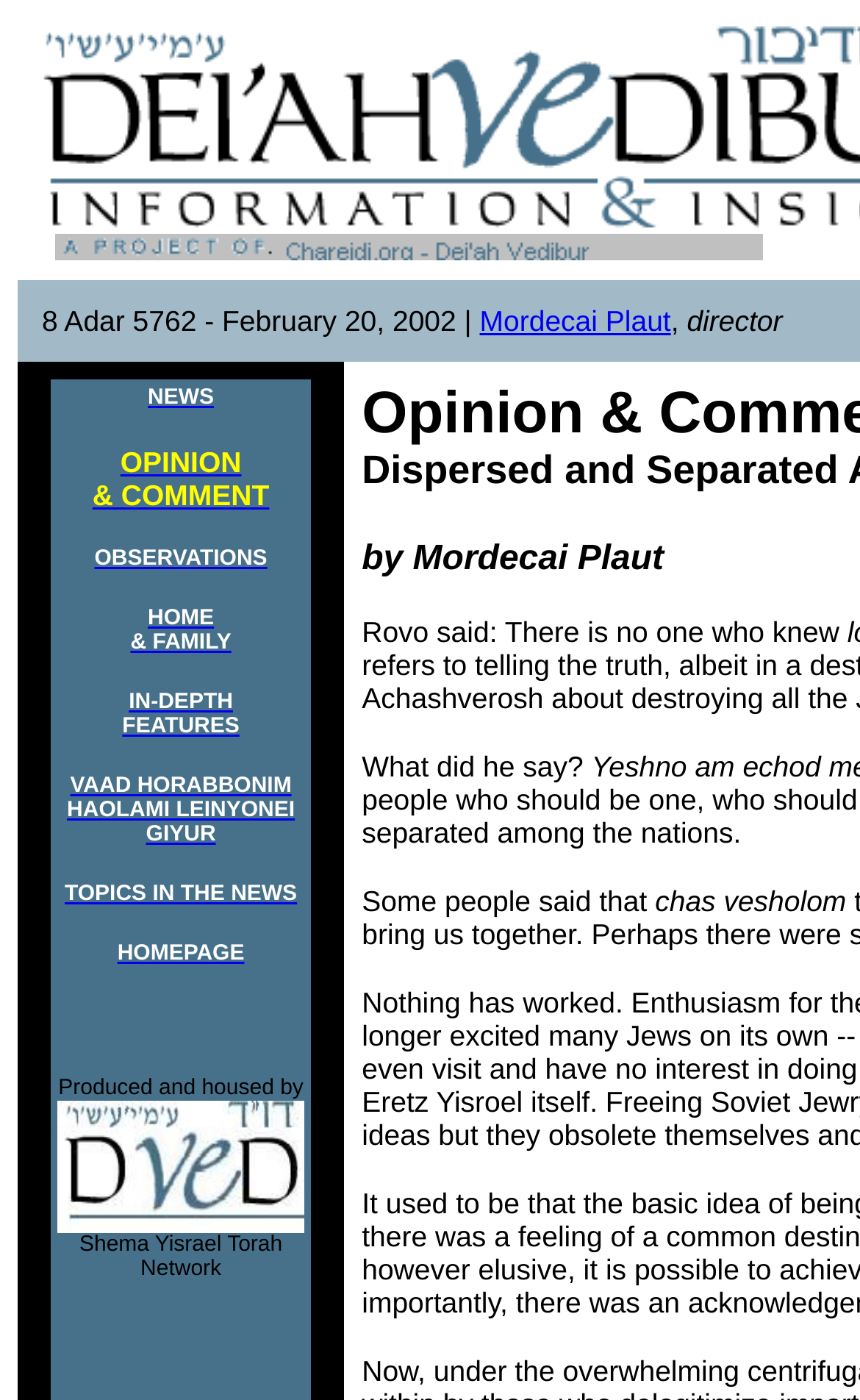Please locate the bounding box coordinates of the element that should be clicked to achieve the given instruction: "Click on the NEWS link".

[0.172, 0.268, 0.249, 0.295]